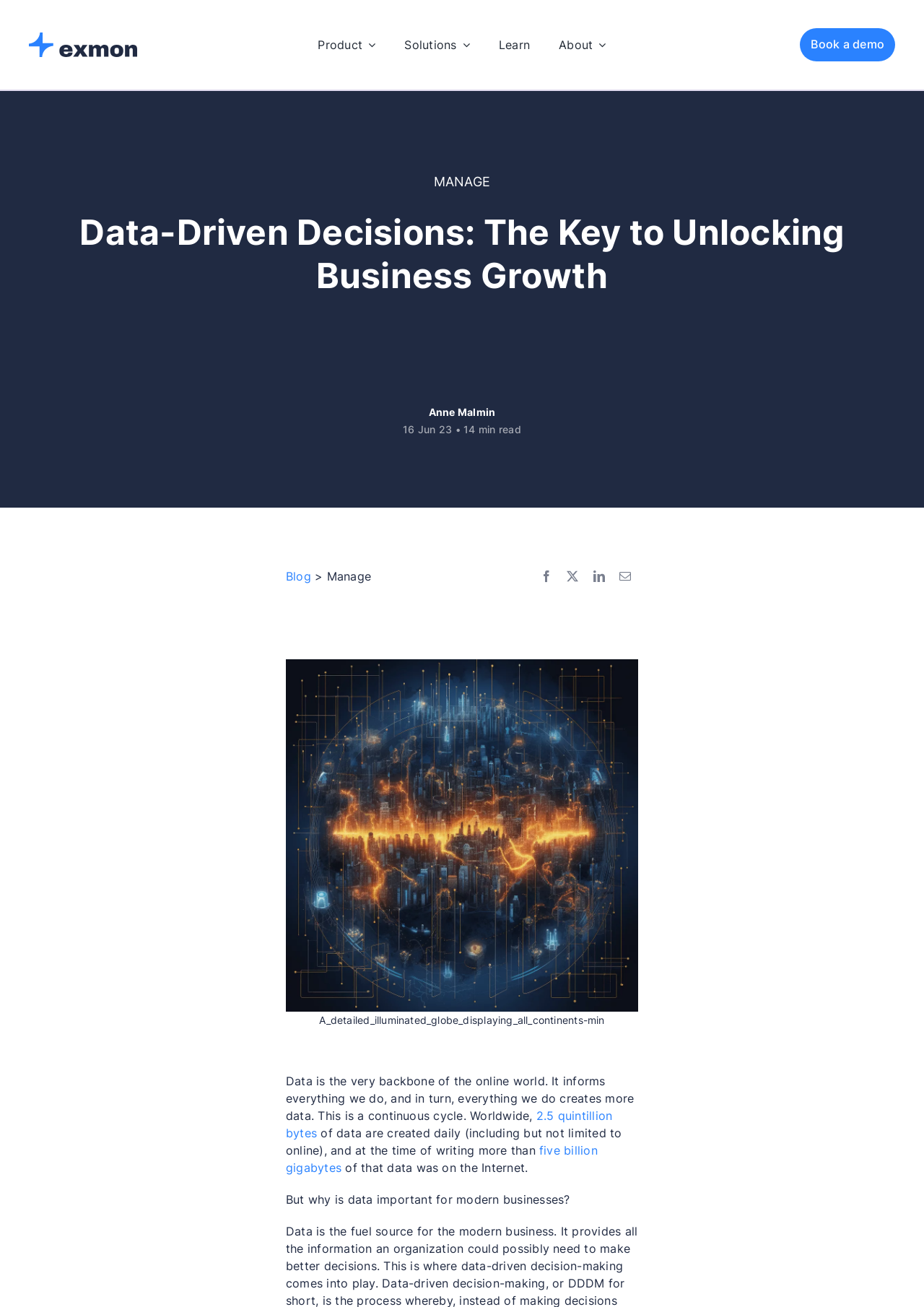What is the purpose of the 'Manage Cookie Consent' dialog?
Using the information presented in the image, please offer a detailed response to the question.

The 'Manage Cookie Consent' dialog is displayed to inform users about the use of technologies like cookies to store and/or access device information, and to obtain their consent for the same.